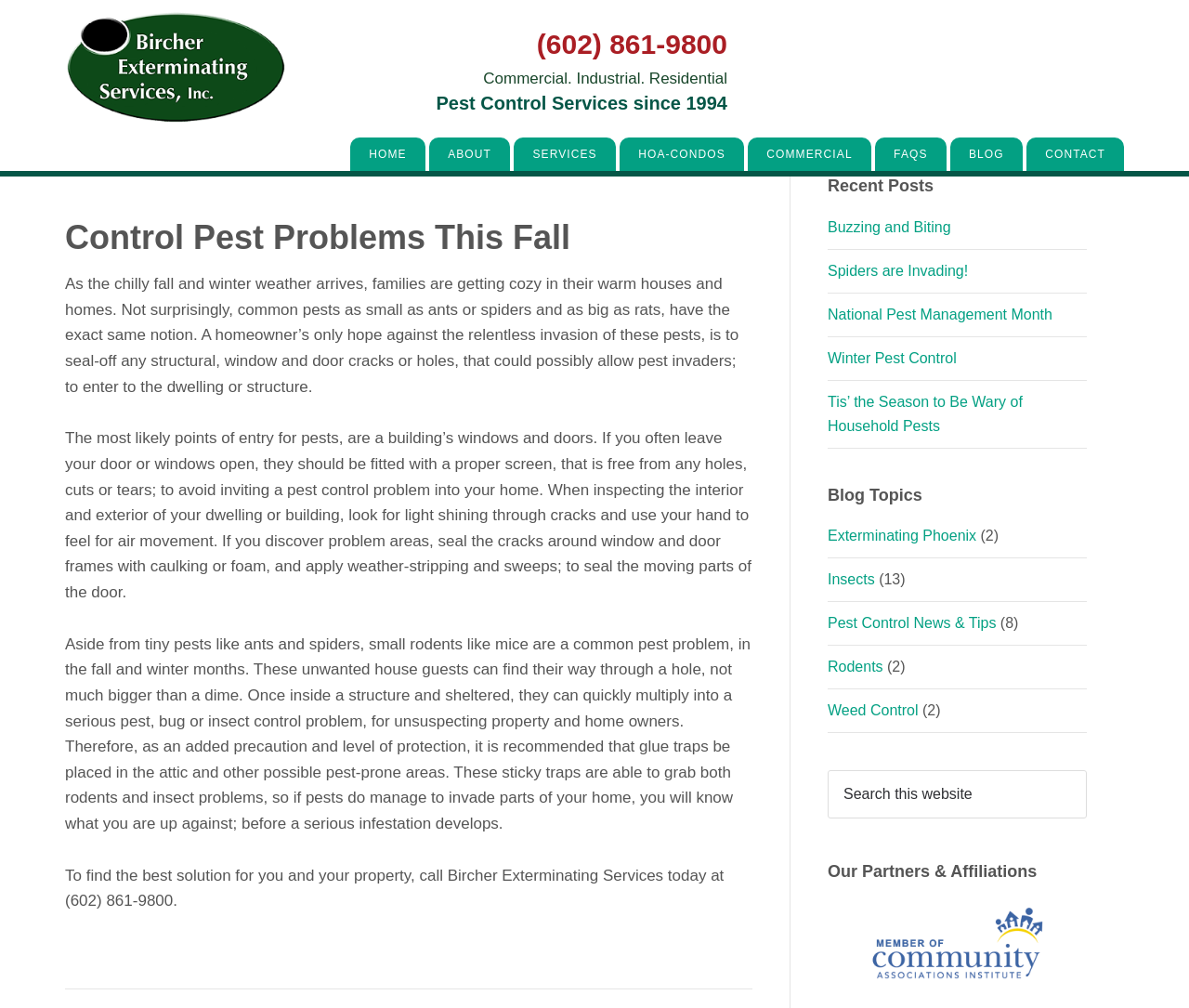What is the name of the company providing pest control services?
Answer the question with a detailed and thorough explanation.

The name of the company can be found in the link element 'BIRCHER EXTERMINATING' at the top of the webpage, and also mentioned in the article as the provider of pest control services.